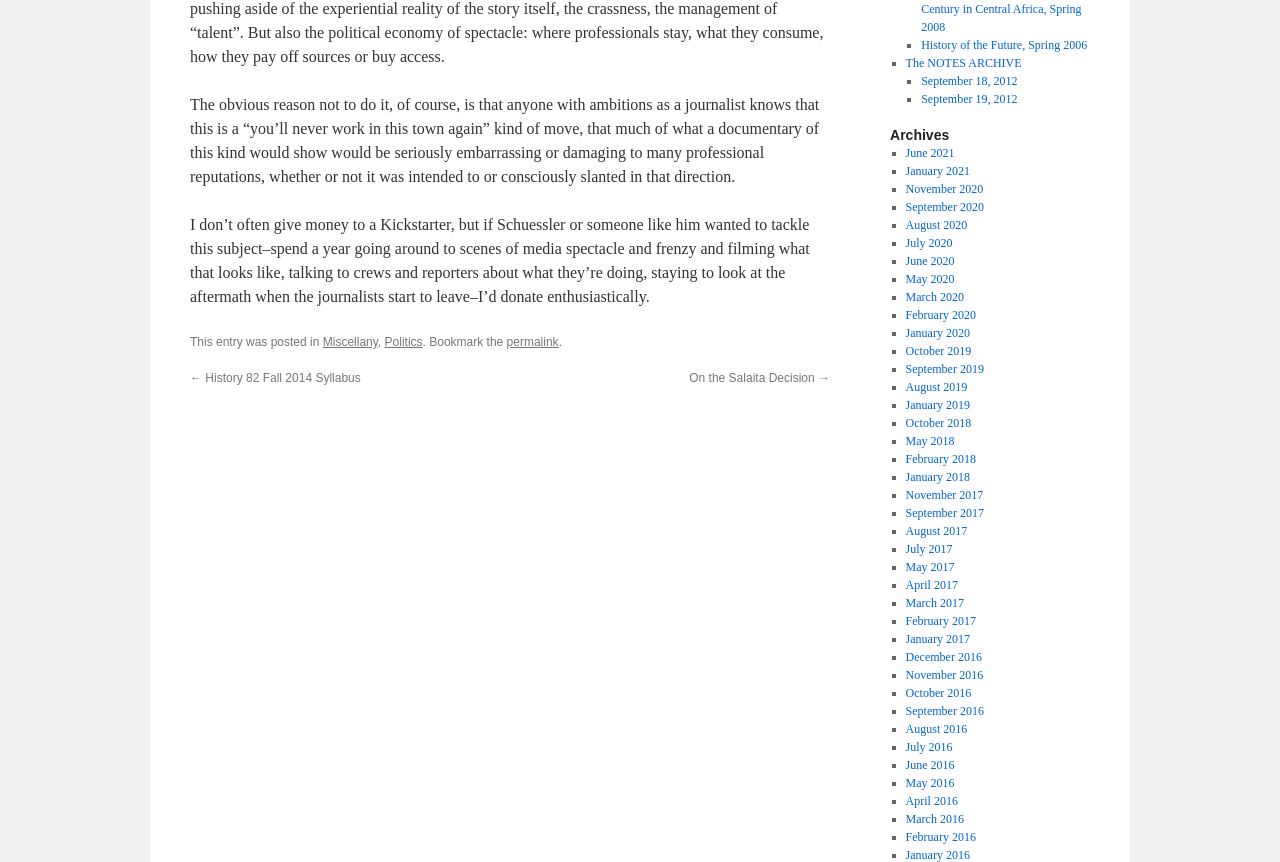What is the author's opinion on making a documentary?
Please provide a full and detailed response to the question.

The author seems to be supportive of the idea of making a documentary about media spectacle, as they mention that they would 'donate enthusiastically' if someone were to take on the project.